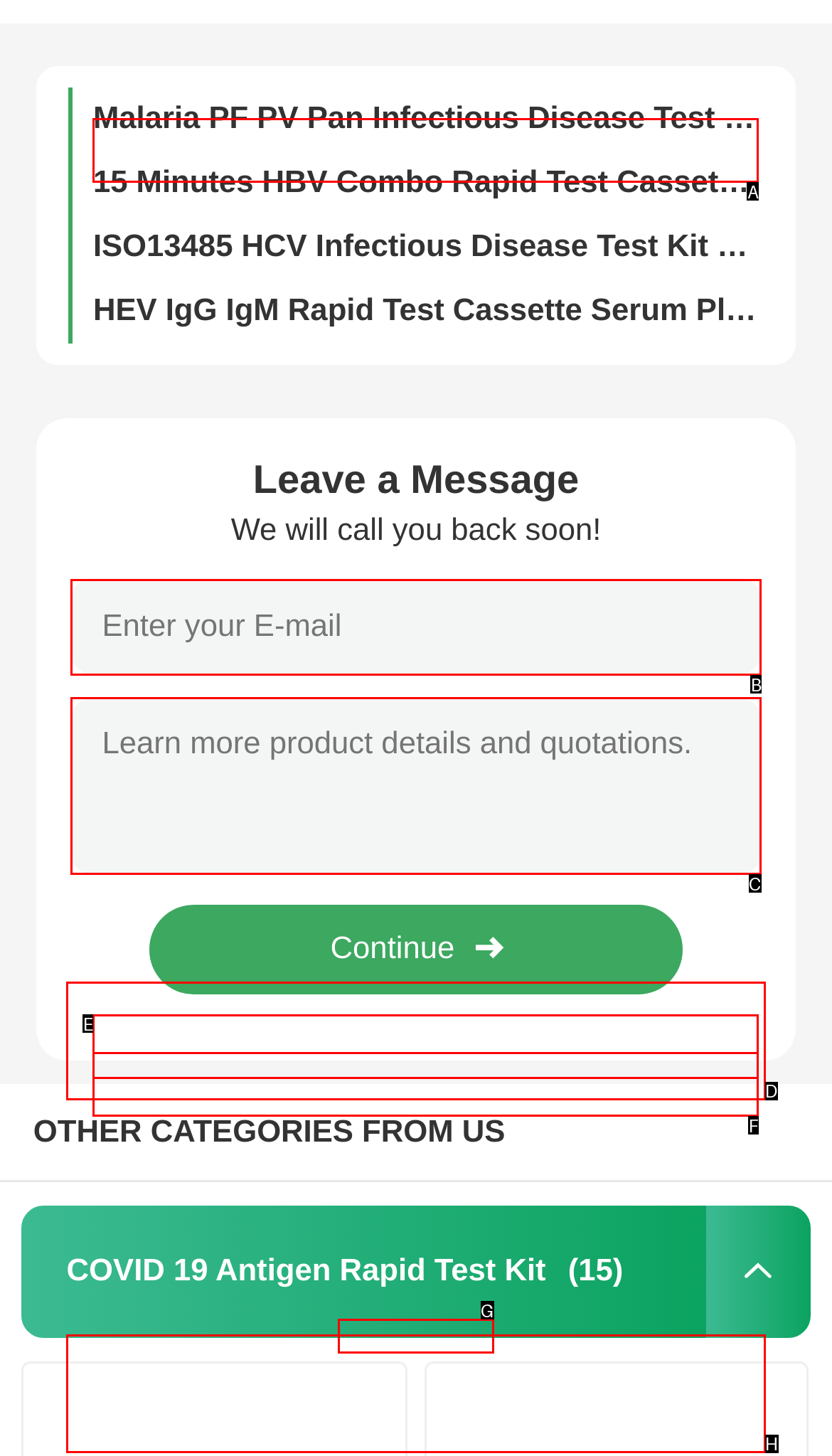From the given options, tell me which letter should be clicked to complete this task: Share on WhatsApp
Answer with the letter only.

None